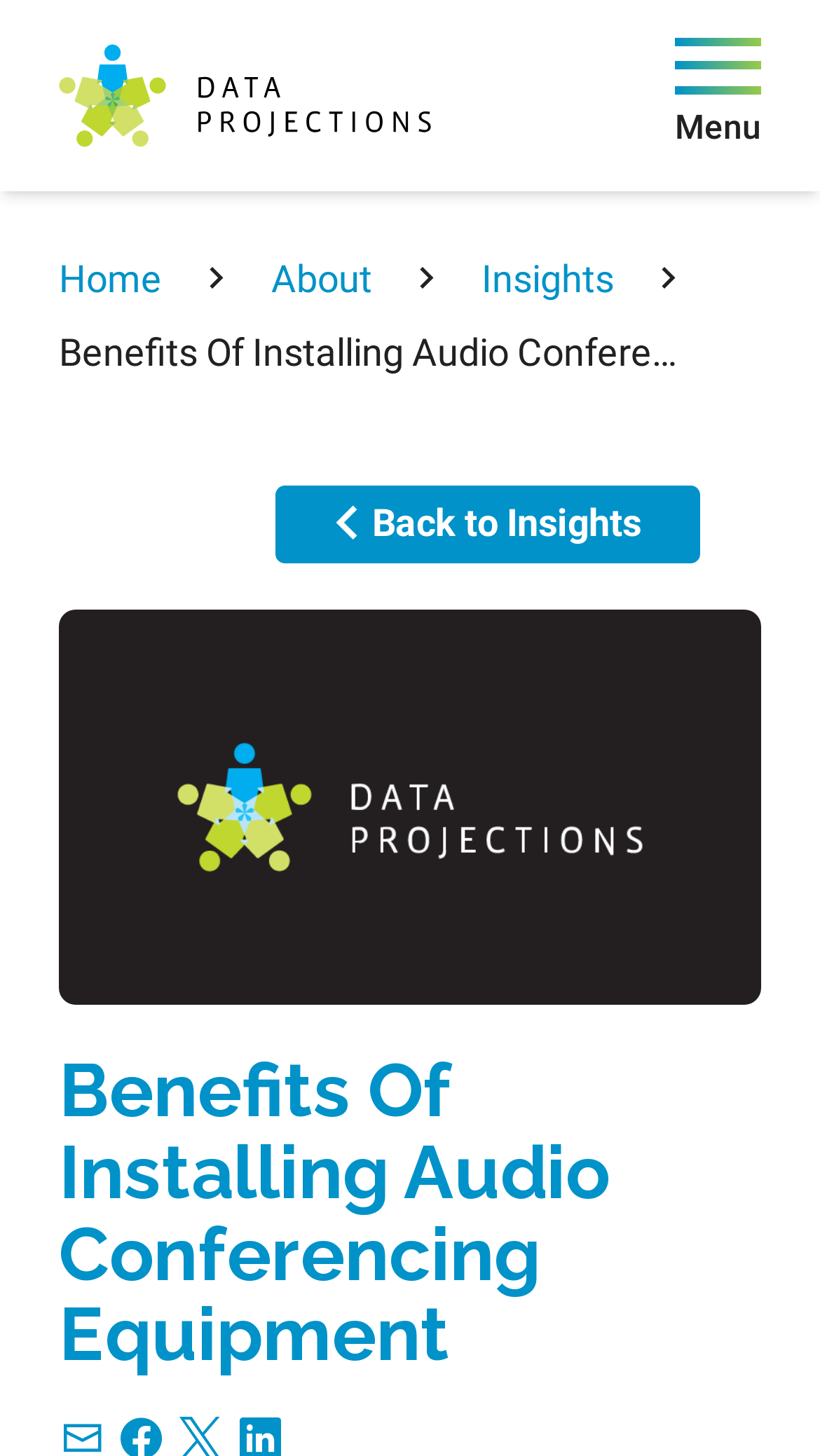Give a detailed account of the webpage, highlighting key information.

The webpage is about the benefits of installing audio conferencing equipment. At the top left corner, there is a logo of Data Projections, which is a clickable link that takes users to the home page. Next to the logo, there is a menu button that, when expanded, controls the navigation container.

Below the logo and menu button, there is a navigation section with breadcrumbs, which displays the website's hierarchy. This section contains three links: "Home", "About", and "Insights", which are aligned horizontally.

Further down, there is a link "˃ Back to Insights" that takes users back to the insights page. This link is accompanied by an image, which spans almost the entire width of the page.

The main content of the webpage is headed by a title "Benefits Of Installing Audio Conferencing Equipment", which is prominently displayed at the center of the page.